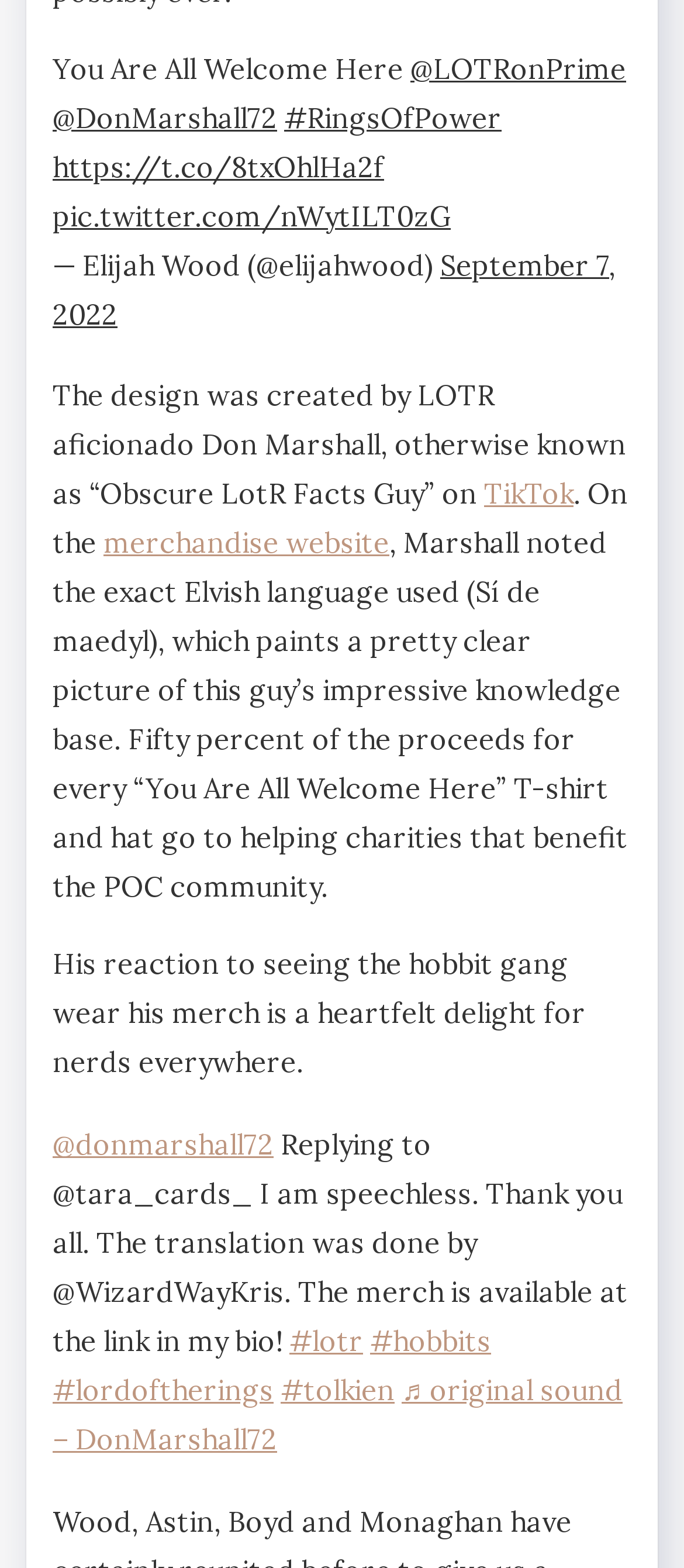Using the element description: "♬ original sound – DonMarshall72", determine the bounding box coordinates. The coordinates should be in the format [left, top, right, bottom], with values between 0 and 1.

[0.077, 0.875, 0.91, 0.929]